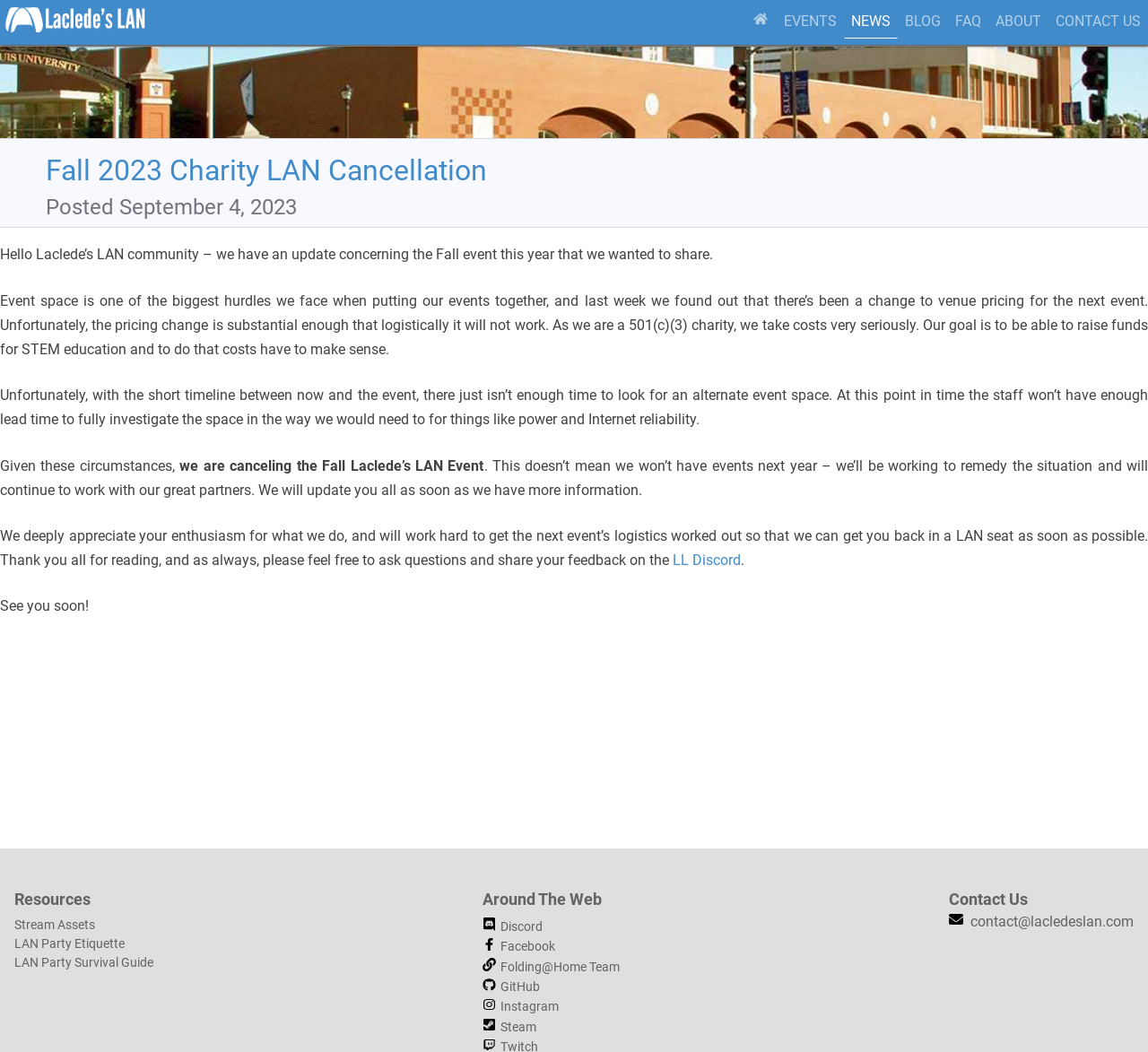What is the name of the Discord channel?
Provide a one-word or short-phrase answer based on the image.

LL Discord